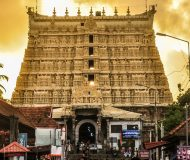Detail every aspect of the image in your description.

The image captures the stunning architecture of the Padmanabhaswamy Temple, a renowned sacred site located in Kerala, India. The temple is celebrated for its intricate design and towering structure, which reflects traditional South Indian temple architecture. The facade is adorned with ornate carvings that depict various deities and motifs, highlighted by the warm glow of a setting sun in the background. 

In the foreground, the bustling activity of devotees and visitors can be seen, emphasizing the temple's significance as a major pilgrimage site. This magnificent temple is also recognized as one of the world's wealthiest sacred shrines, housing a treasure trove of priceless artifacts and gold. The image showcases not just the architectural beauty but also the vibrant cultural atmosphere surrounding this historical landmark.